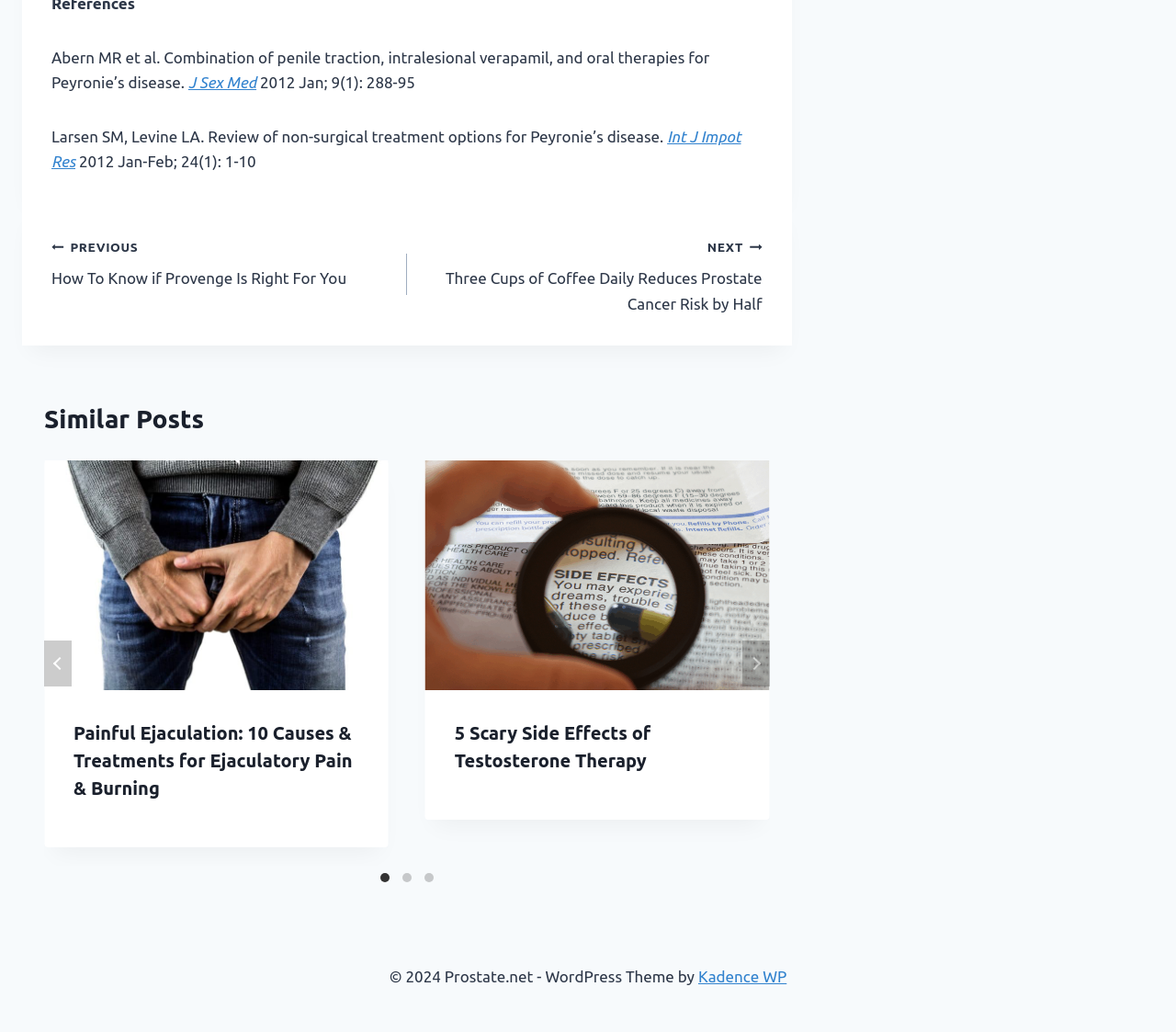Identify the bounding box for the described UI element. Provide the coordinates in (top-left x, top-left y, bottom-right x, bottom-right y) format with values ranging from 0 to 1: Int J Impot Res

[0.044, 0.124, 0.63, 0.165]